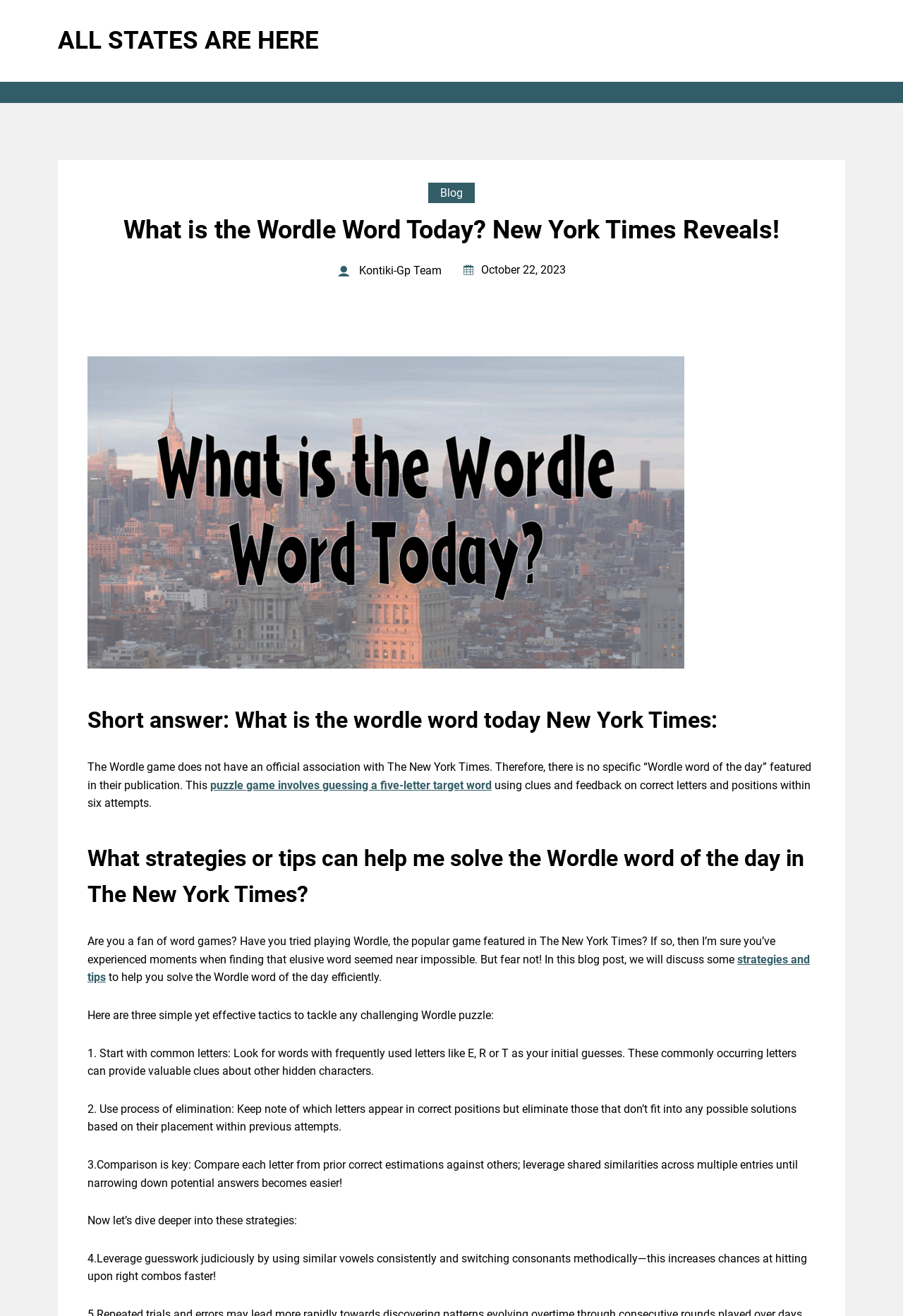What is the Wordle game about?
Deliver a detailed and extensive answer to the question.

Based on the webpage content, the Wordle game involves guessing a five-letter target word using clues and feedback on correct letters and positions within six attempts.